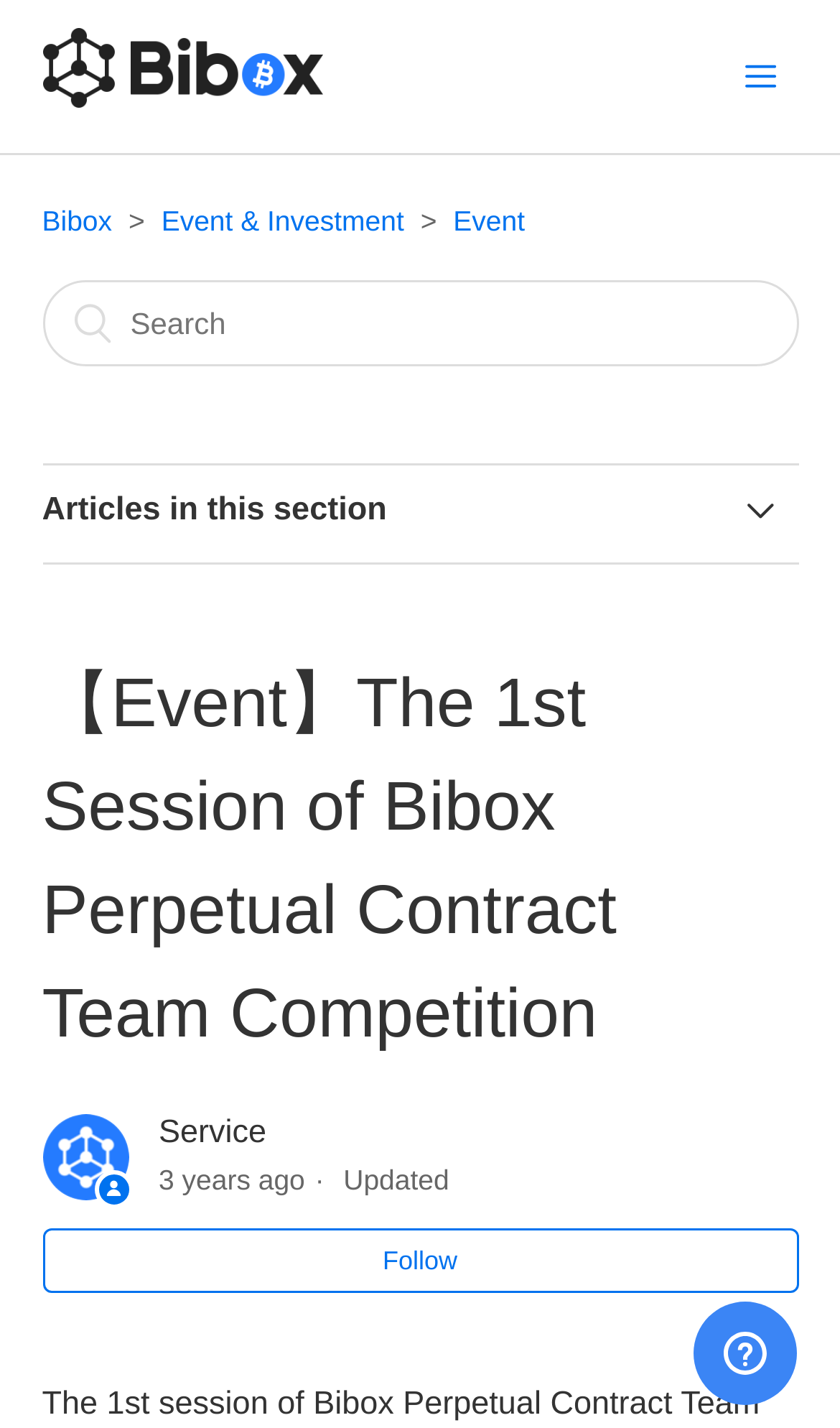What is the date of the event described in the main heading?
Based on the visual, give a brief answer using one word or a short phrase.

2020-12-25